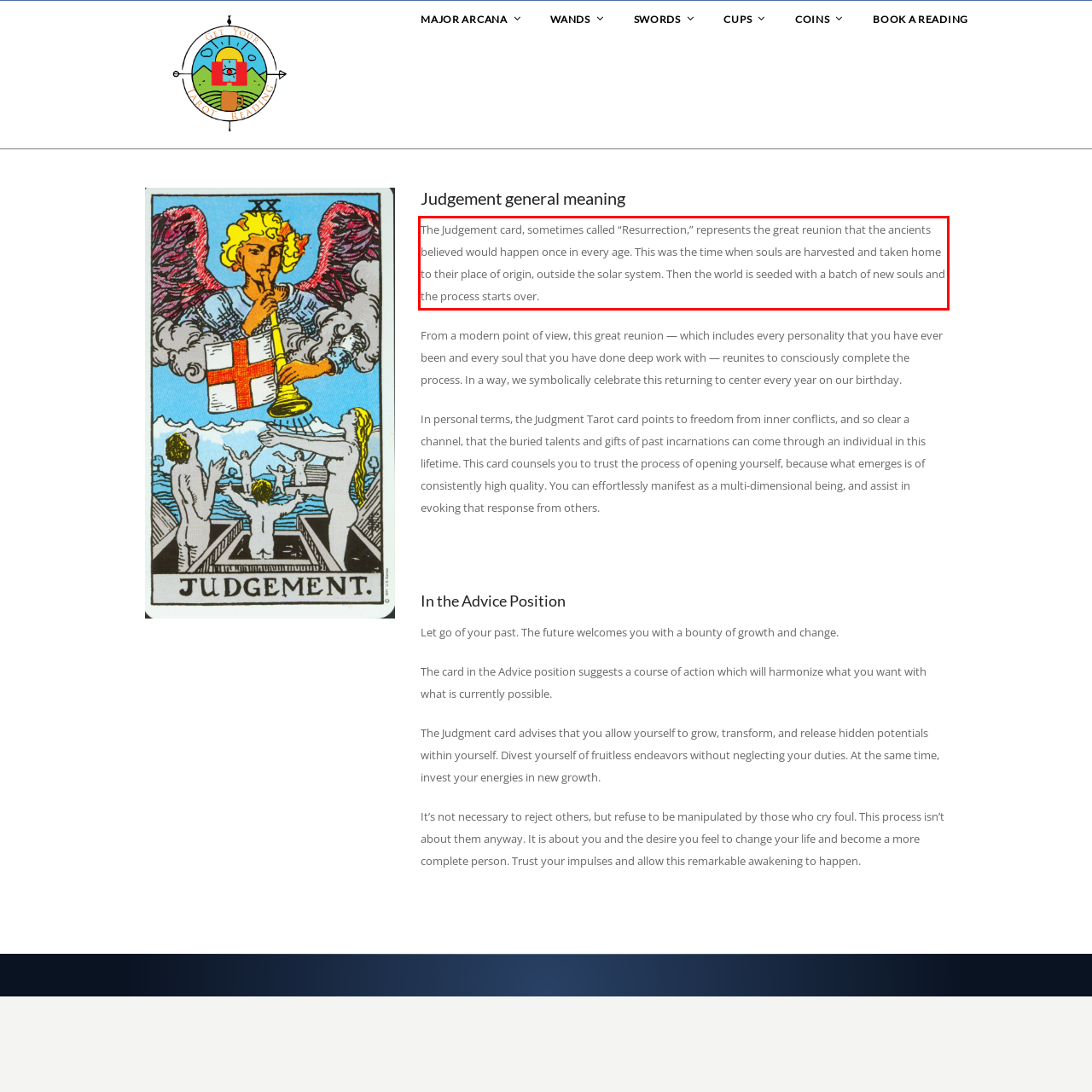You are looking at a screenshot of a webpage with a red rectangle bounding box. Use OCR to identify and extract the text content found inside this red bounding box.

The Judgement card, sometimes called “Resurrection,” represents the great reunion that the ancients believed would happen once in every age. This was the time when souls are harvested and taken home to their place of origin, outside the solar system. Then the world is seeded with a batch of new souls and the process starts over.